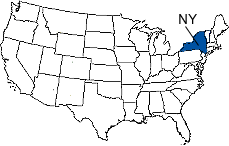Give a thorough caption for the picture.

The image is a map of the United States with the state of New York highlighted in blue. This visual representation emphasizes New York's location in the northeastern part of the country, distinguishing it from its neighboring states. The map is primarily outlined in black and white, which enhances the visibility of New York's color. This image likely accompanies various area code links relevant to Rocky Point, NY, indicating the area's specific coding system within the state. Overall, this map serves as an informative tool for understanding New York's geographical significance, particularly in the context of area codes 631 and 934 utilized in Rocky Point.